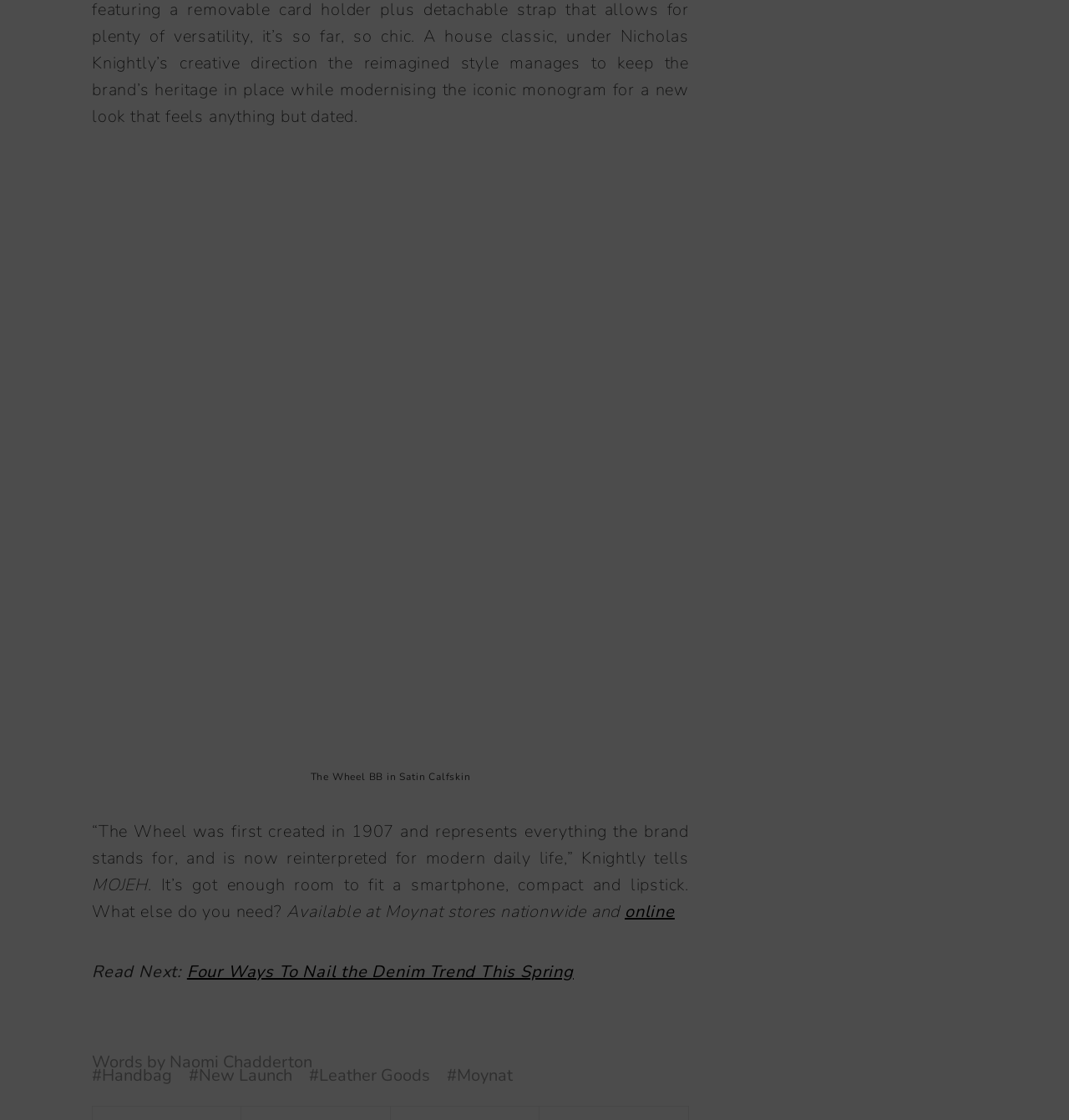What is the material of the handbag?
Kindly give a detailed and elaborate answer to the question.

I found the answer by reading the text 'The Wheel BB in Satin Calfskin', which explicitly states the material of the handbag.